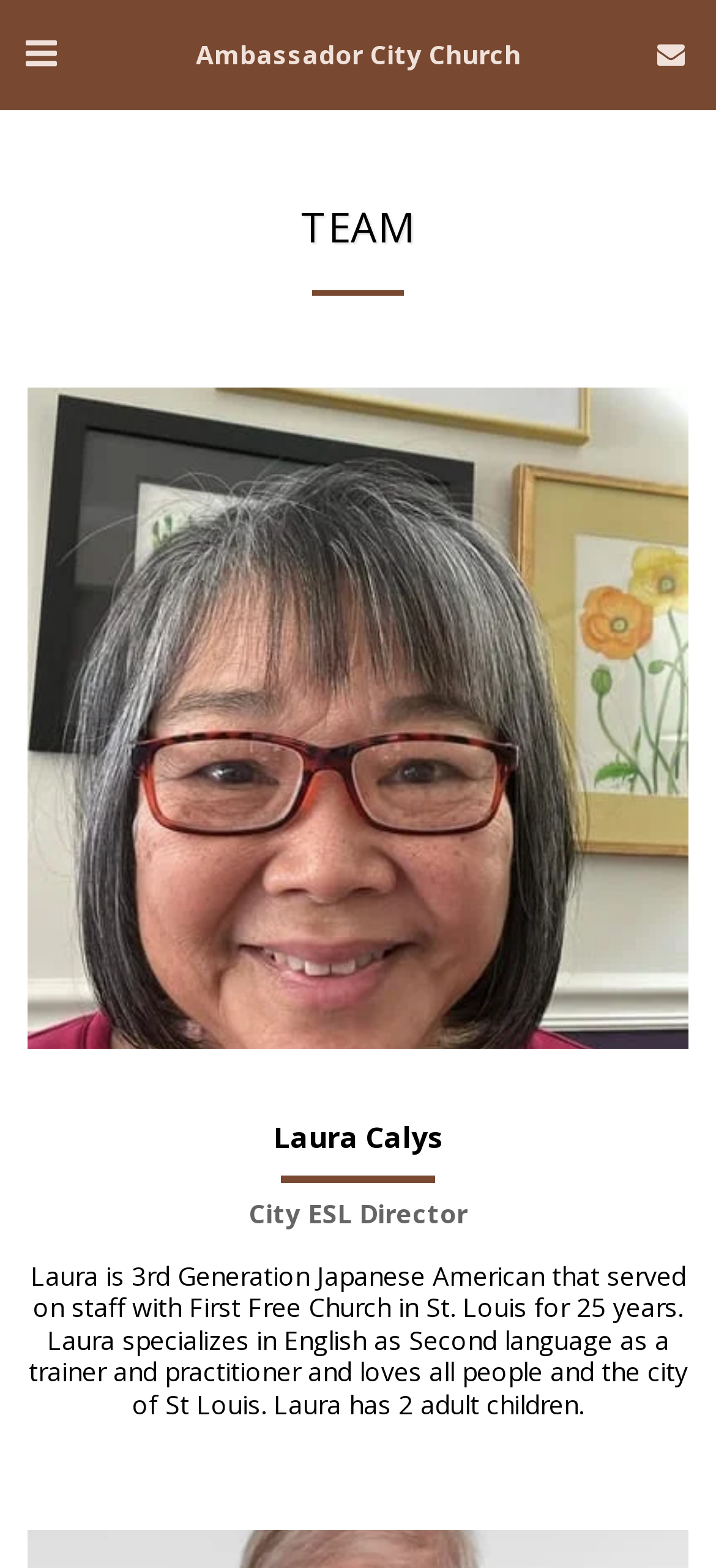From the given element description: "alt="bars"", find the bounding box for the UI element. Provide the coordinates as four float numbers between 0 and 1, in the order [left, top, right, bottom].

[0.013, 0.01, 0.1, 0.058]